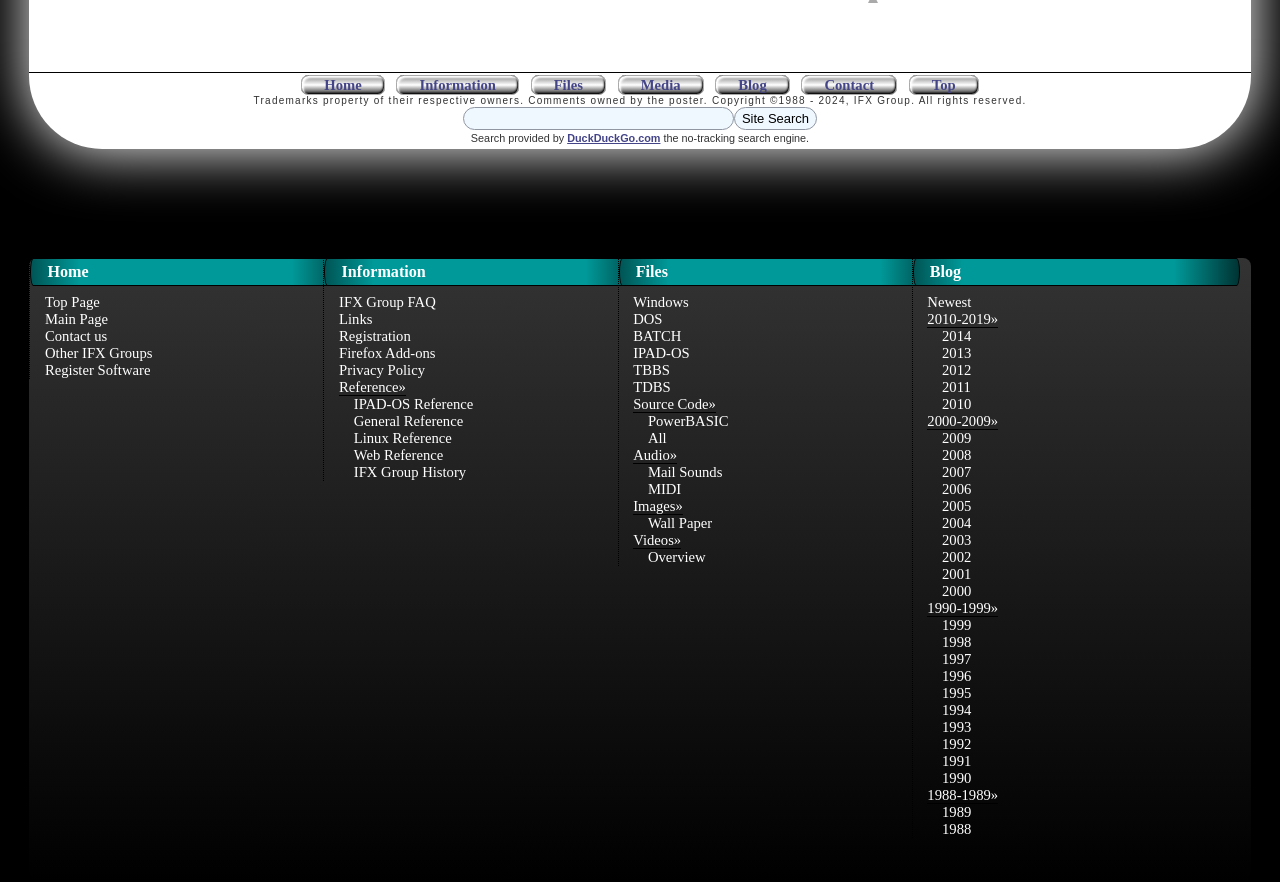What is the text of the copyright notice?
Utilize the image to construct a detailed and well-explained answer.

I found the copyright notice at the bottom of the webpage, which is a static text element with the ID 365. The text of this element is 'Trademarks property of their respective owners. Comments owned by the poster. Copyright 1988 - 2024, IFX Group. All rights reserved.'